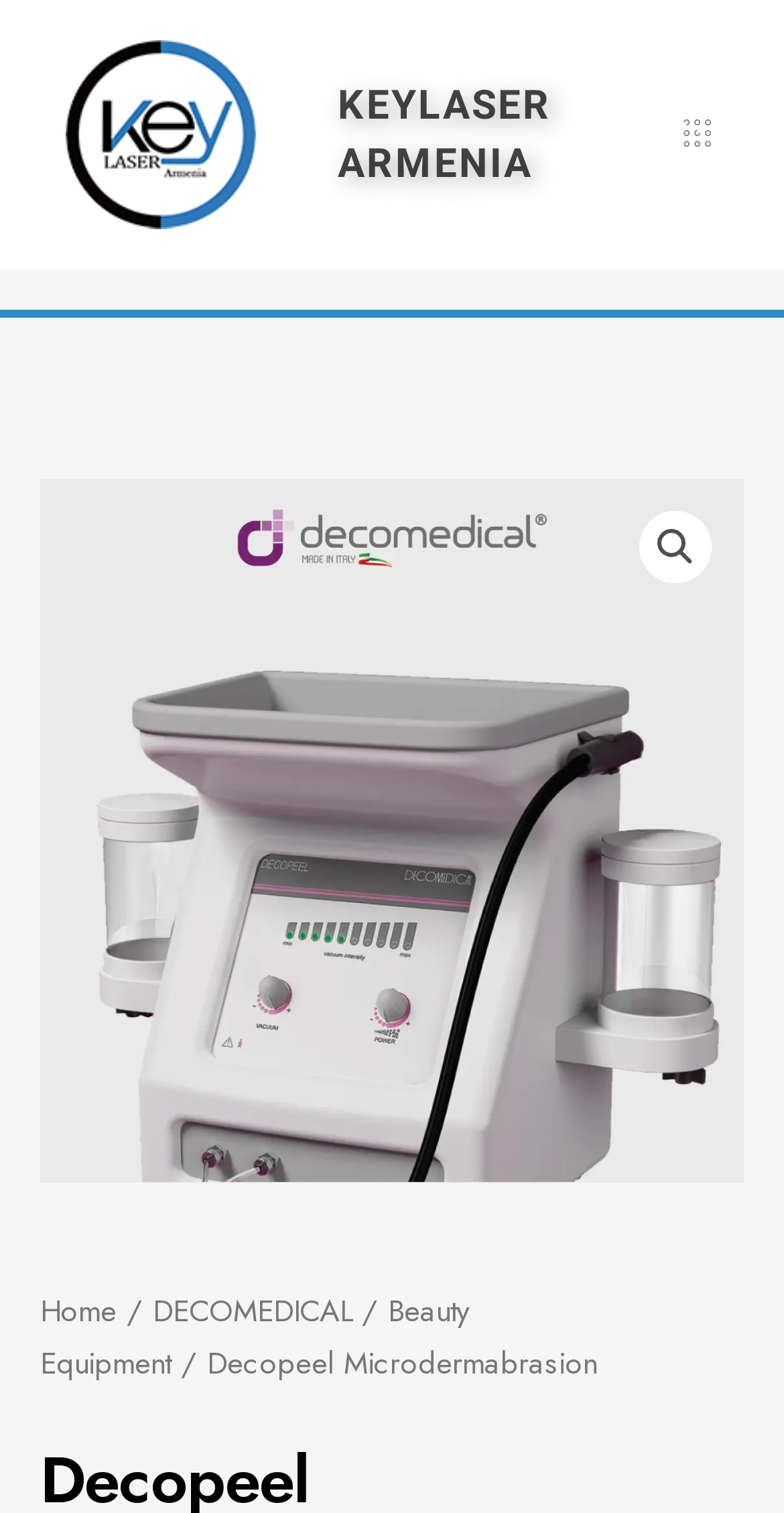What is the name of the company?
Please answer the question with as much detail and depth as you can.

I determined the answer by looking at the heading element with the text 'KEYLASER ARMENIA' which is likely to be the company name.